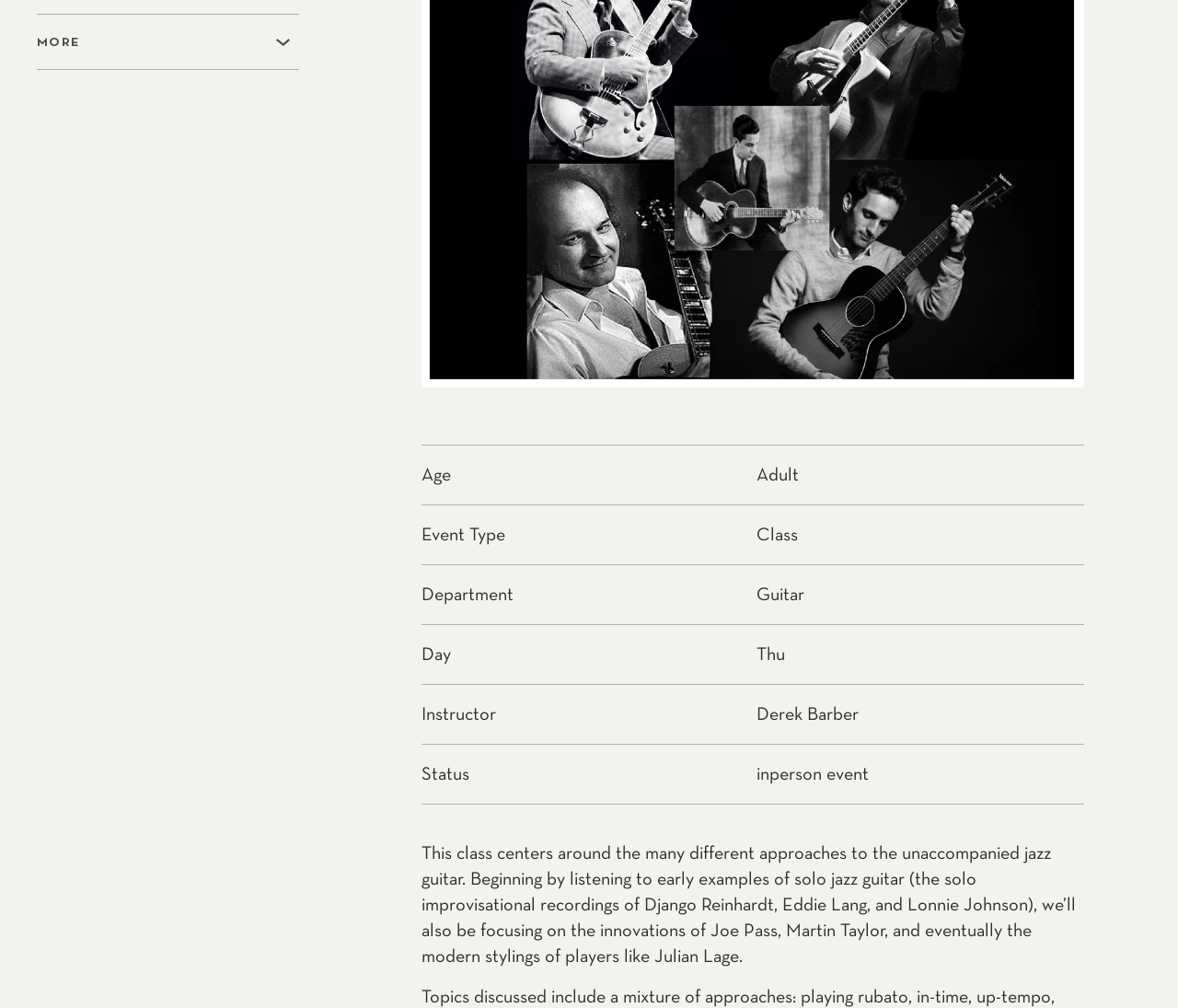Bounding box coordinates are specified in the format (top-left x, top-left y, bottom-right x, bottom-right y). All values are floating point numbers bounded between 0 and 1. Please provide the bounding box coordinate of the region this sentence describes: Youth Ensembles

[0.031, 0.008, 0.254, 0.045]